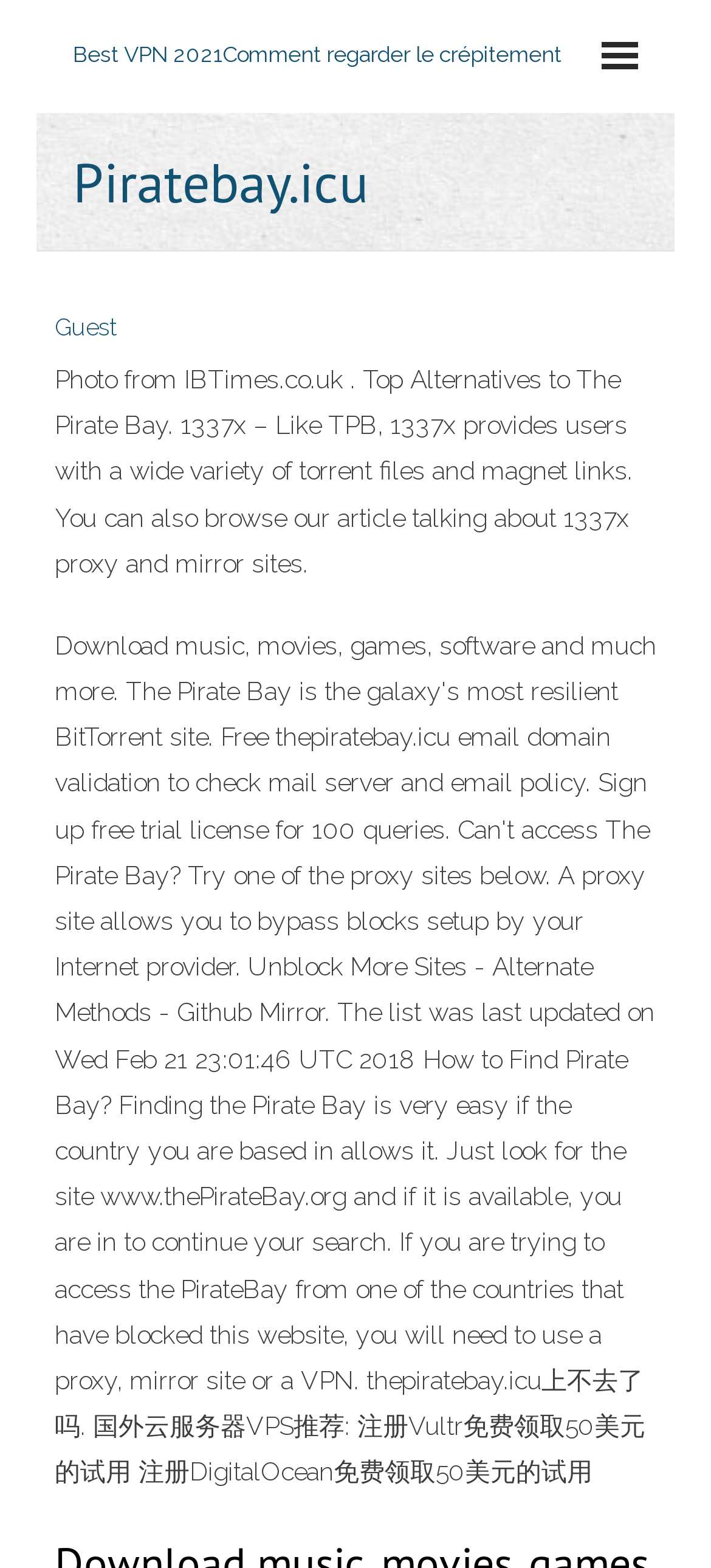Provide your answer in one word or a succinct phrase for the question: 
What is the purpose of the 'Best VPN 2021' link?

To provide information about VPN